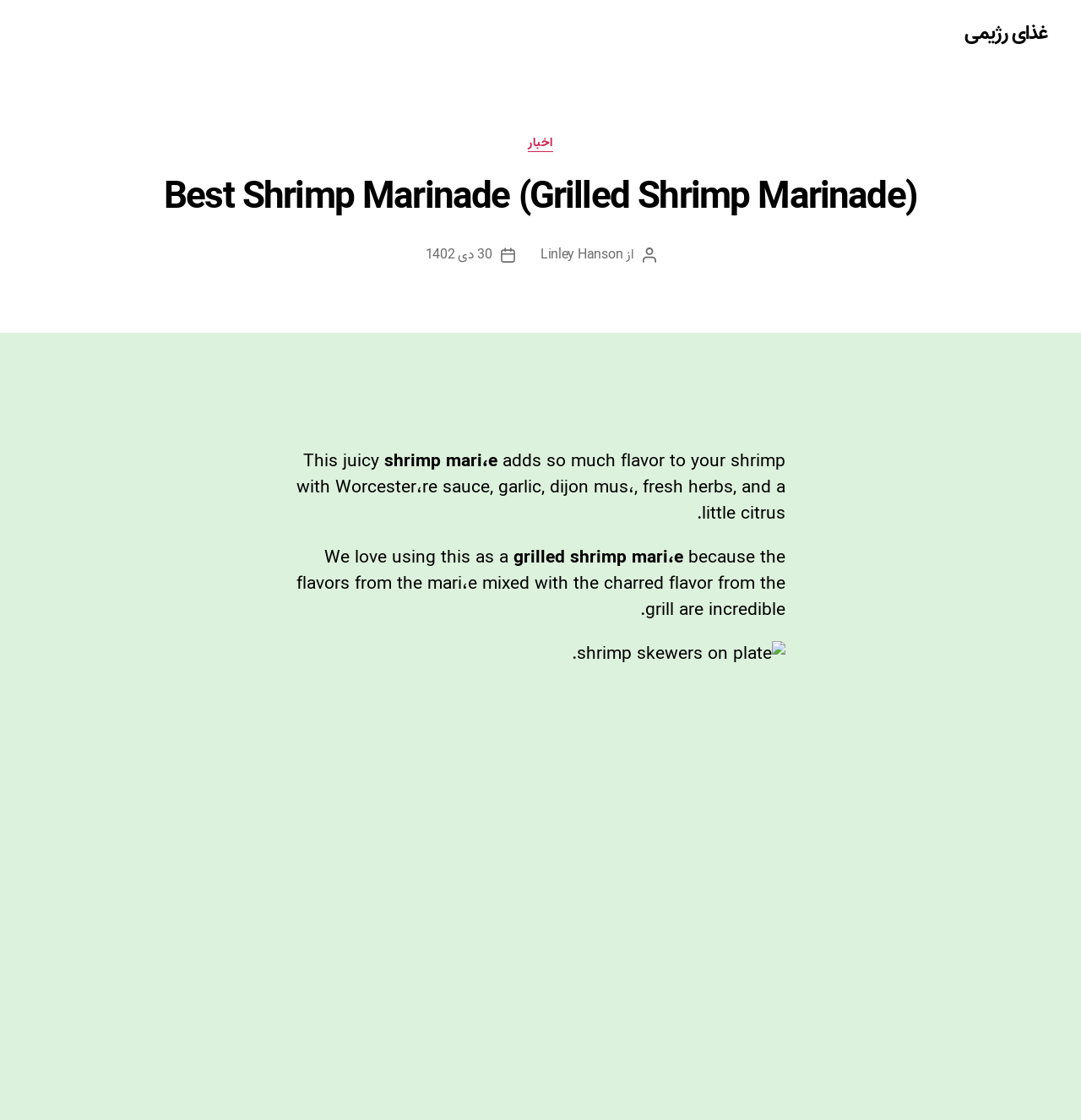Predict the bounding box of the UI element that fits this description: "Linley Hanson".

[0.5, 0.218, 0.576, 0.237]